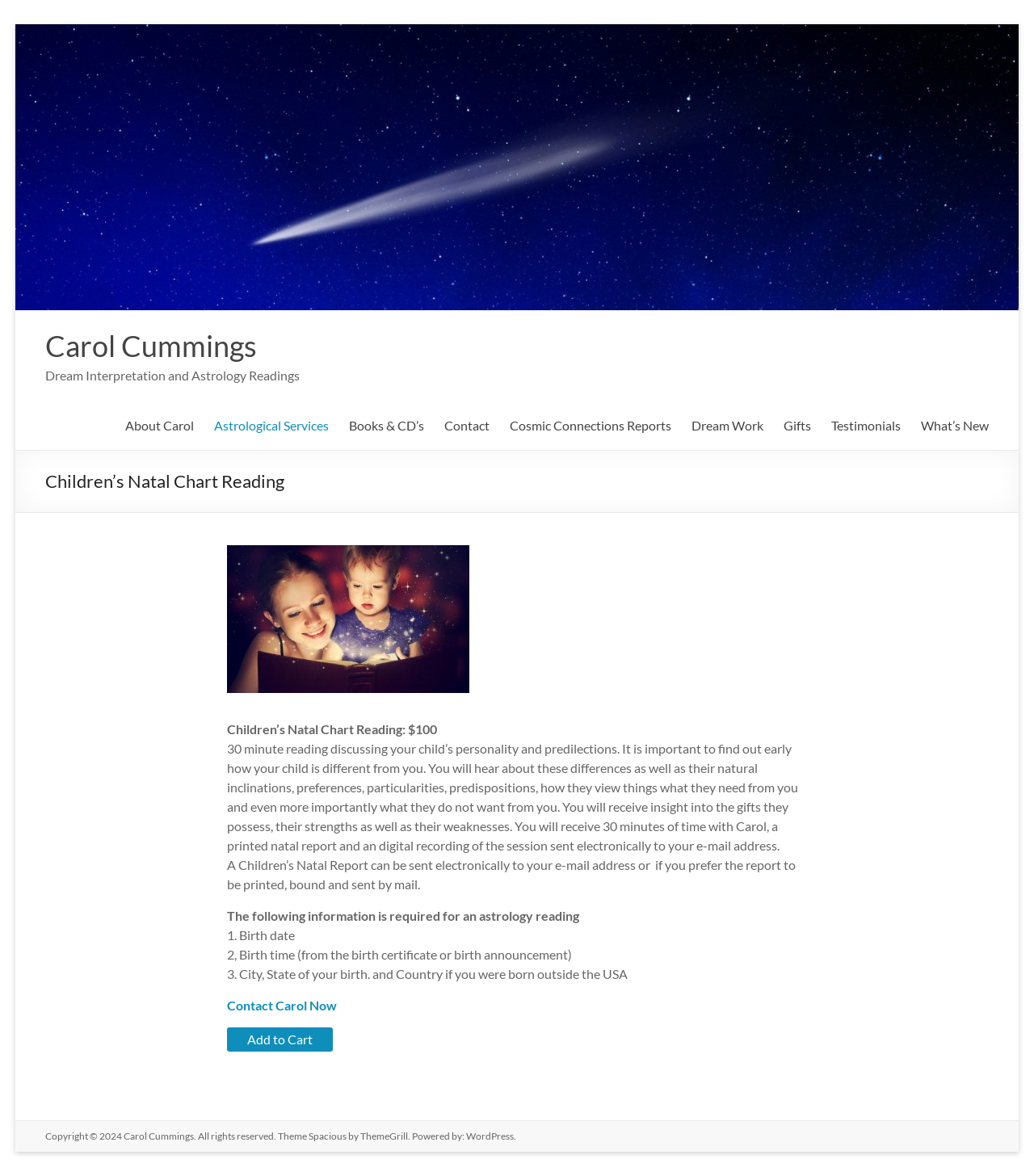Predict the bounding box coordinates of the area that should be clicked to accomplish the following instruction: "Read about Children’s Natal Chart Reading". The bounding box coordinates should consist of four float numbers between 0 and 1, i.e., [left, top, right, bottom].

[0.044, 0.397, 0.275, 0.422]